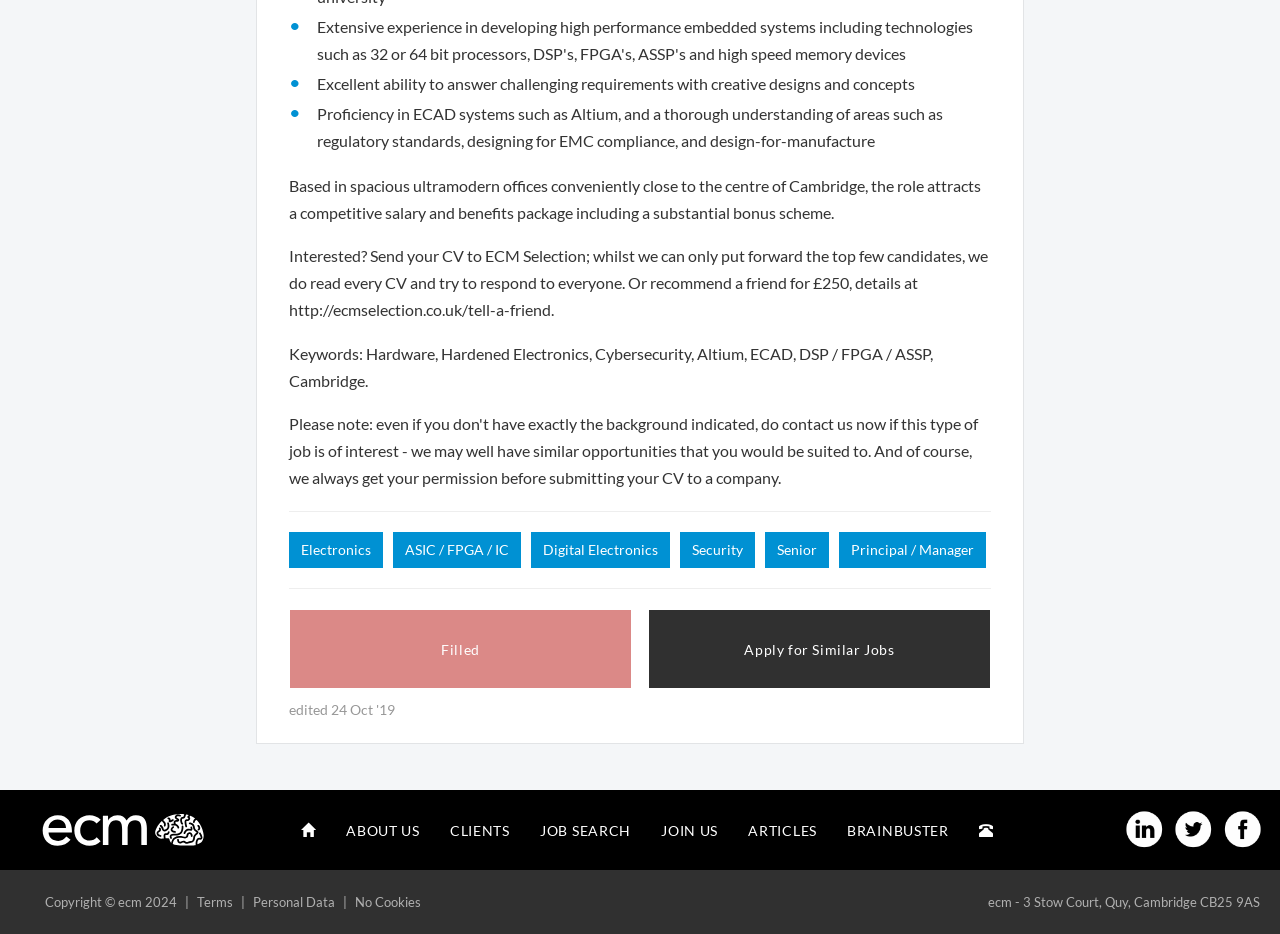Select the bounding box coordinates of the element I need to click to carry out the following instruction: "Click the 'Terms' link".

[0.154, 0.957, 0.182, 0.975]